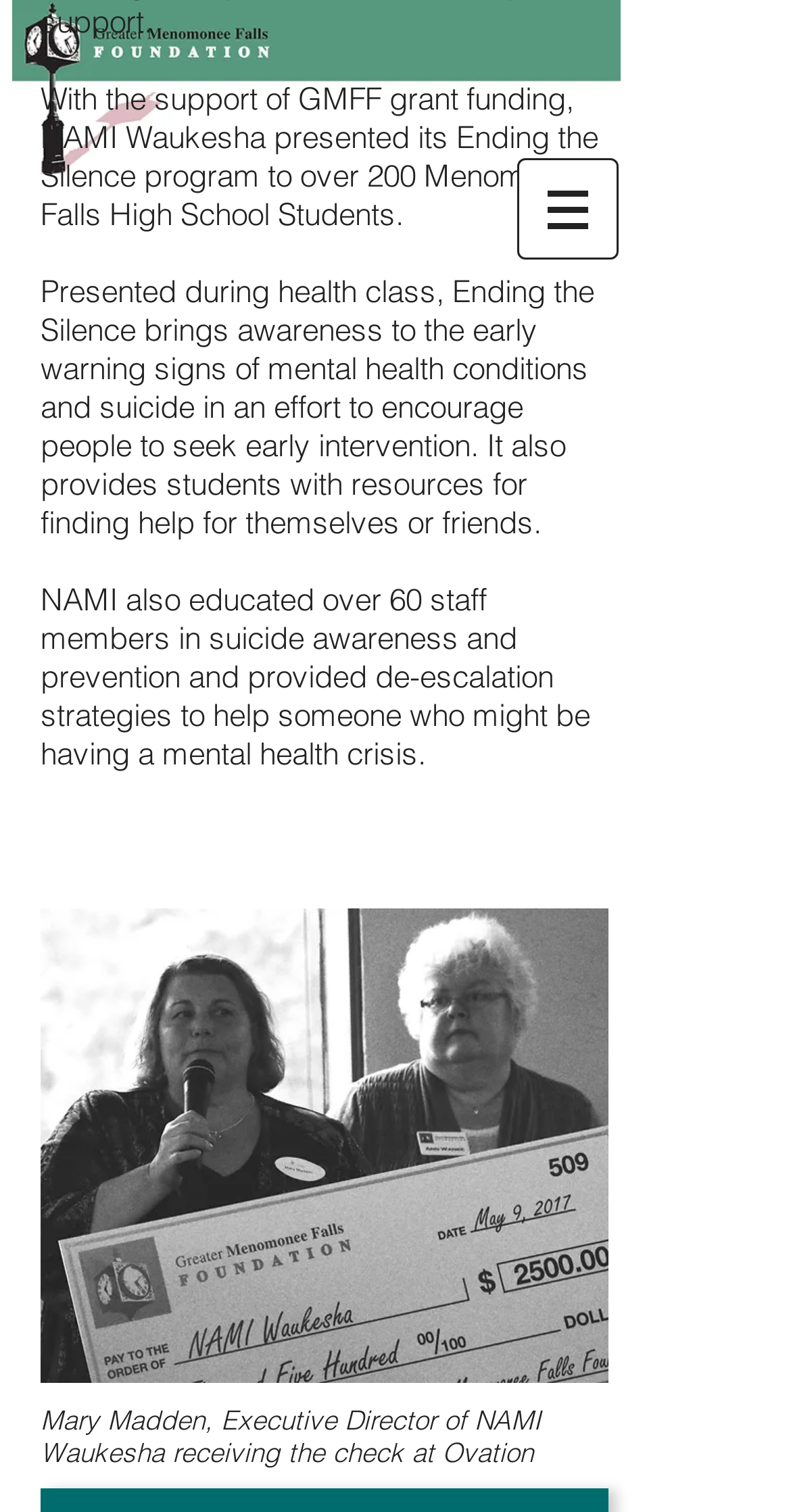Give an extensive and precise description of the webpage.

The webpage is about a NAMI grant, specifically highlighting the organization's efforts in mental health awareness and education. At the top of the page, there is a navigation menu labeled "Site" with a button that has a popup menu. To the right of the navigation menu, there is a small image.

Below the navigation menu, there are three paragraphs of text. The first paragraph describes how NAMI Waukesha presented its Ending the Silence program to over 200 high school students, with the goal of raising awareness about mental health conditions and suicide. The second paragraph provides more details about the program, including its focus on early intervention and providing resources for students. The third paragraph mentions NAMI's education efforts, including training staff members in suicide awareness and prevention, as well as de-escalation strategies.

At the bottom of the page, there is a captioned image of Mary Madden, the Executive Director of NAMI Waukesha, receiving a check at Ovation.